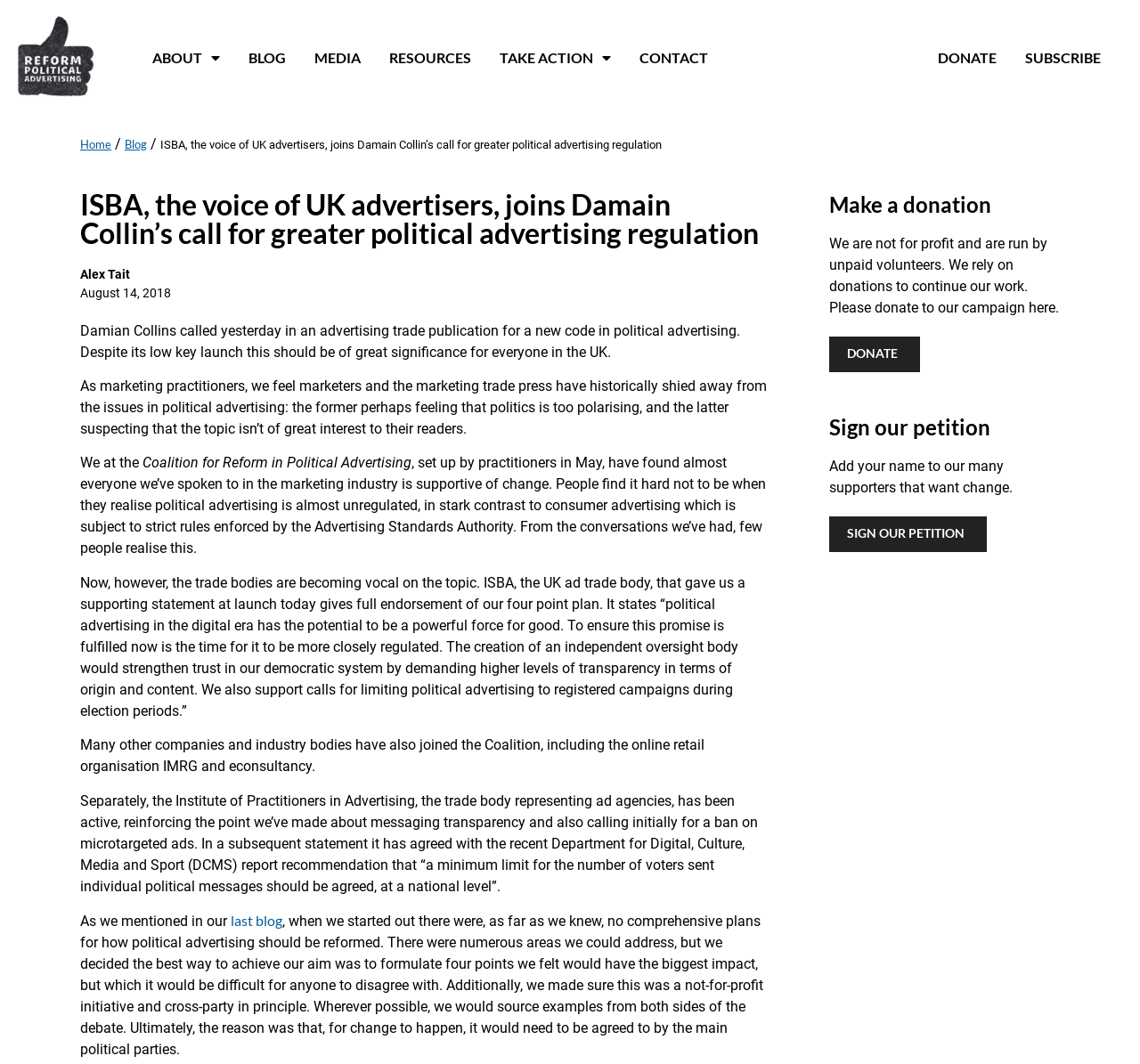Can you pinpoint the bounding box coordinates for the clickable element required for this instruction: "Go to BLOG"? The coordinates should be four float numbers between 0 and 1, i.e., [left, top, right, bottom].

[0.218, 0.035, 0.251, 0.073]